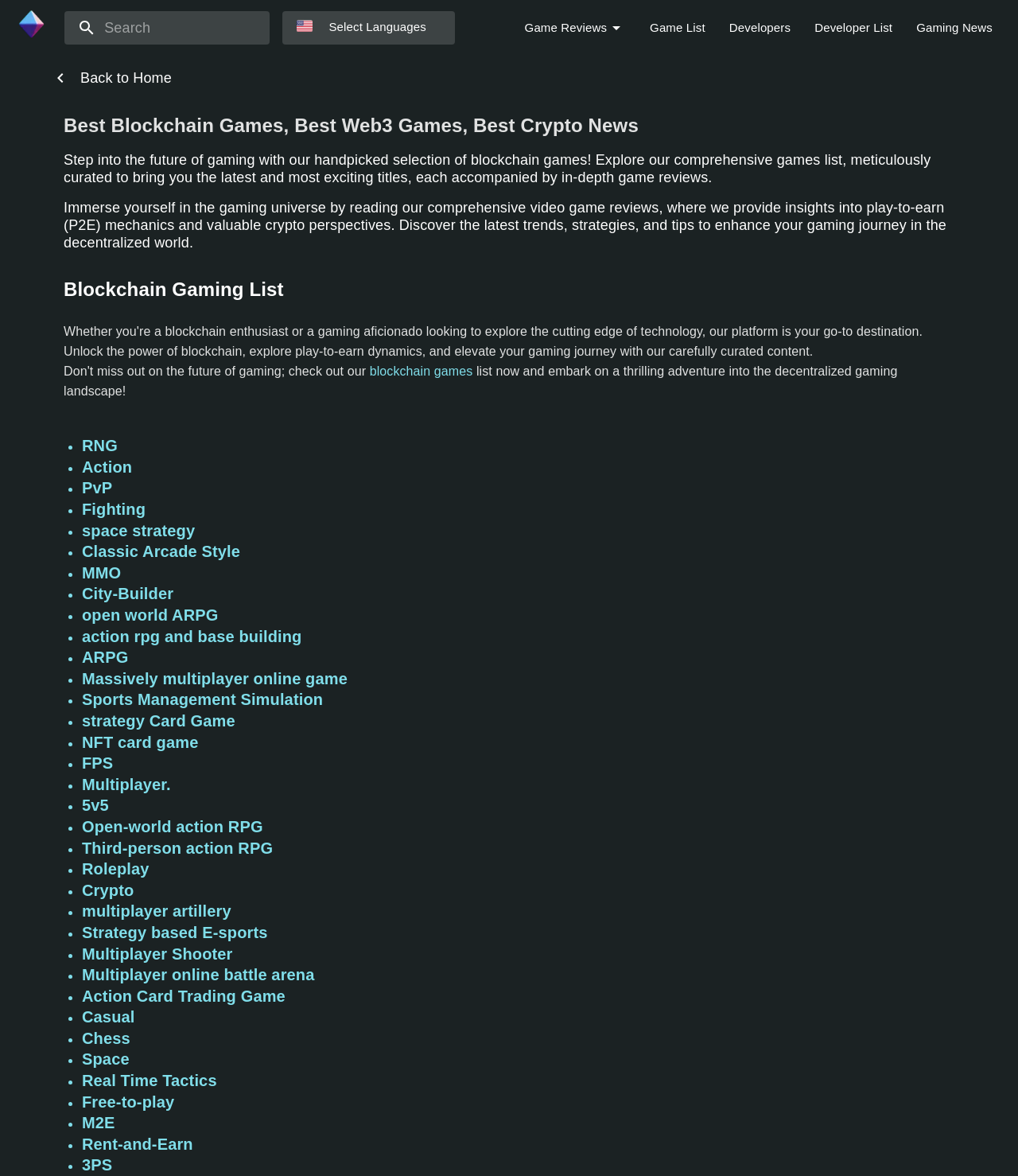Generate a thorough caption that explains the contents of the webpage.

This webpage is about blockchain games, featuring a comprehensive list of games with various genres and play-to-earn mechanics. At the top, there is a navigation menu with language options and a search bar. Below the navigation menu, there are links to different sections of the website, including "Game Reviews", "Game List", "Developers", and "Gaming News".

The main content of the webpage is divided into several sections. The first section has a heading that reads "Best Blockchain Games, Best Web3 Games, Best Crypto News" and a subheading that describes the website's mission to provide a curated list of blockchain games with in-depth reviews and insights into play-to-earn mechanics.

The next section is a list of blockchain games, categorized by genre. There are 25 games listed, each with a link to its respective page. The genres include RNG, Action, PvP, Fighting, Space Strategy, Classic Arcade Style, MMO, City-Builder, Open-world ARPG, and many others. Each game is represented by a bullet point, and the list takes up most of the webpage.

Throughout the webpage, there are also several calls-to-action, encouraging users to explore the website's content and discover new blockchain games. The overall design is clean and easy to navigate, with clear headings and concise text.